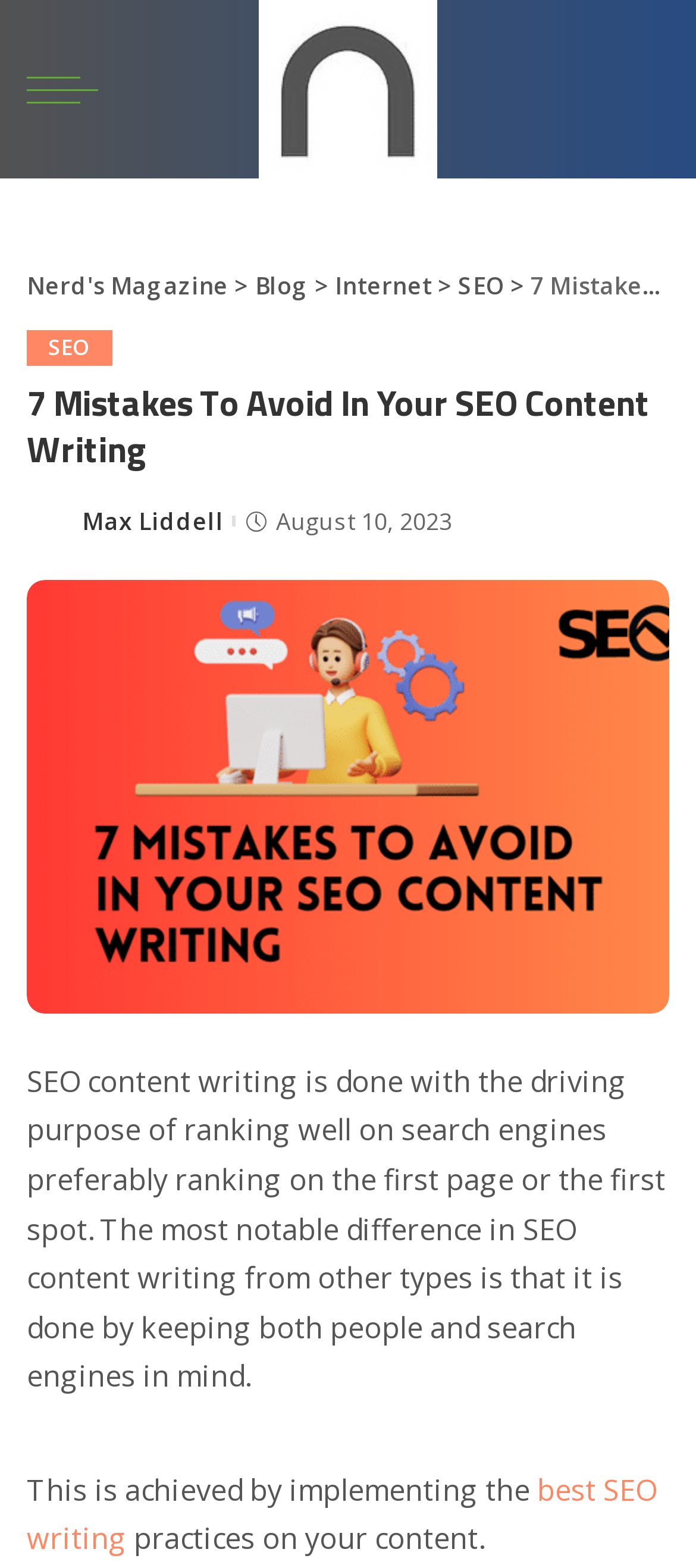Using the webpage screenshot, locate the HTML element that fits the following description and provide its bounding box: "SEO".

[0.658, 0.172, 0.725, 0.192]